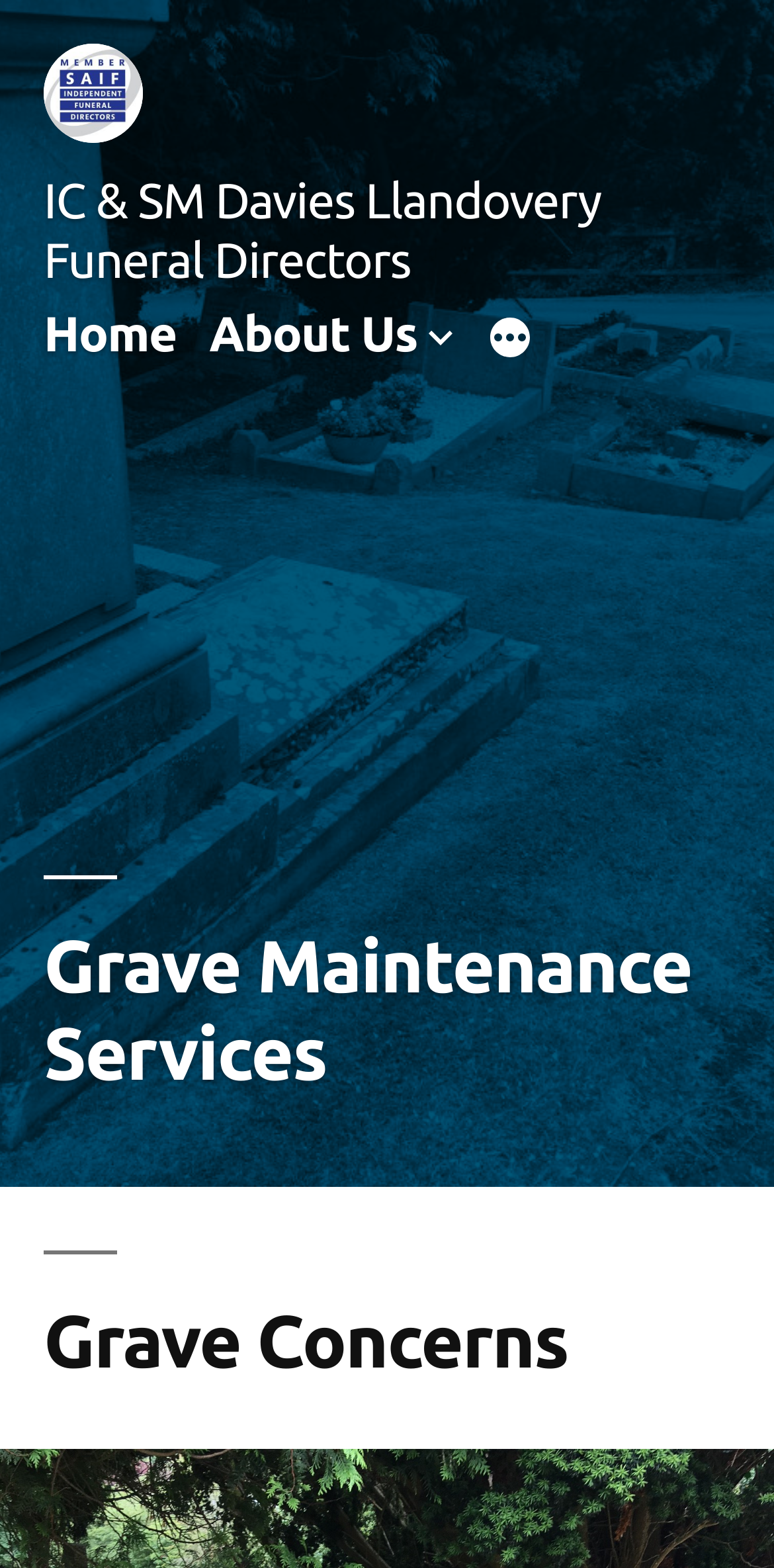Answer the following query with a single word or phrase:
What is the subheading under 'Grave Maintenance Services'?

Grave Concerns